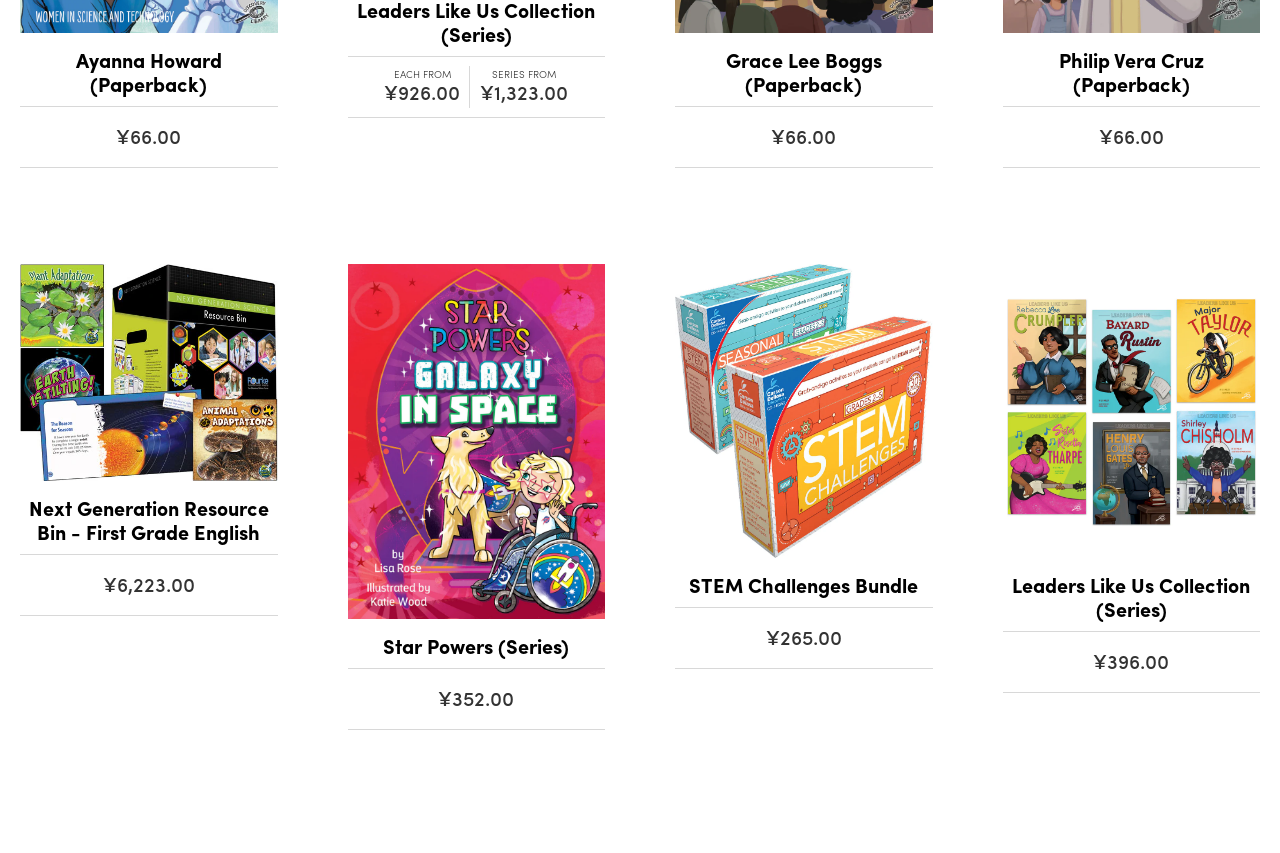Using the provided element description "Learn More", determine the bounding box coordinates of the UI element.

[0.016, 0.746, 0.217, 0.808]